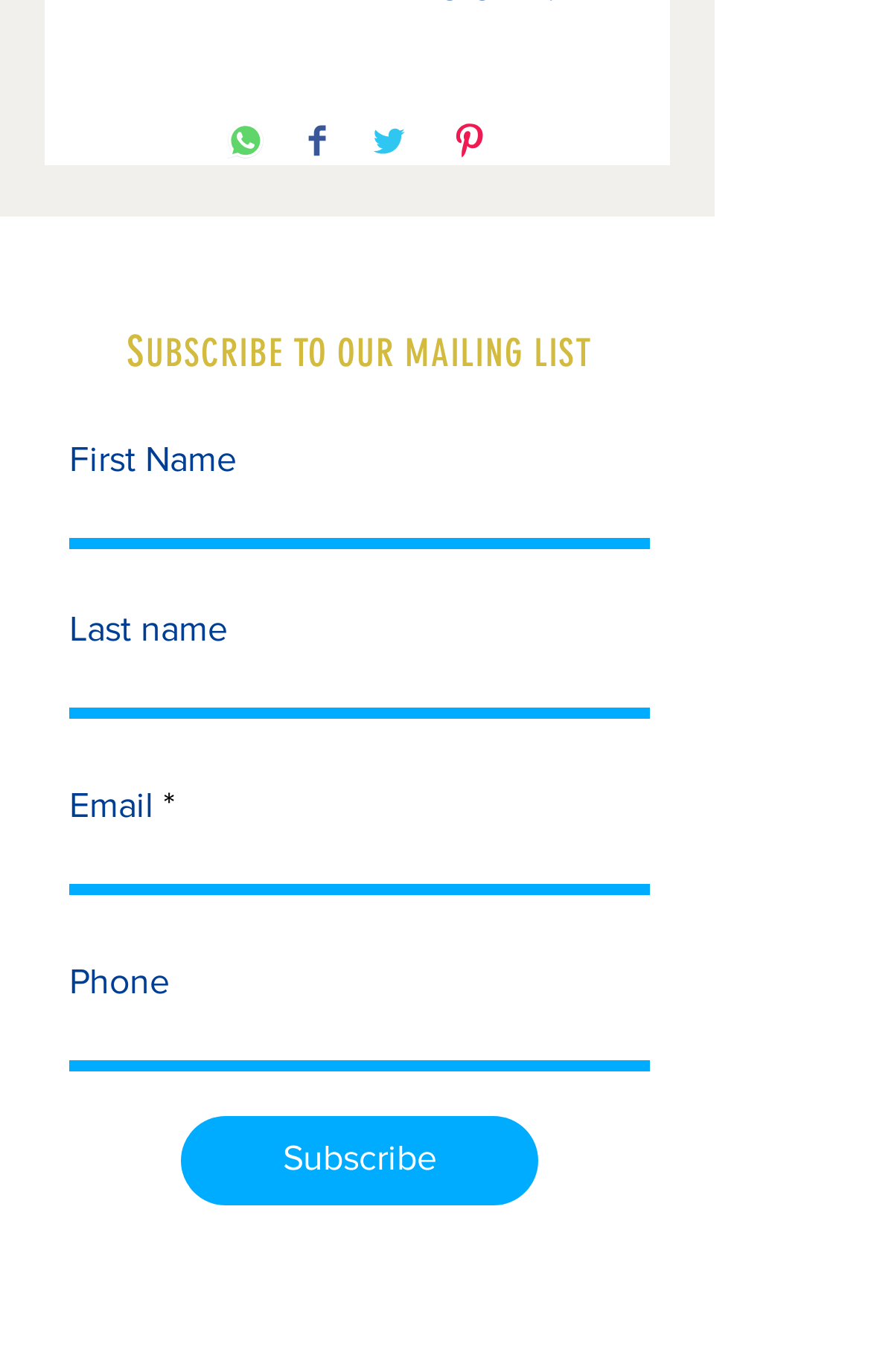Locate the bounding box coordinates of the clickable area needed to fulfill the instruction: "Enter first name".

[0.079, 0.347, 0.746, 0.4]